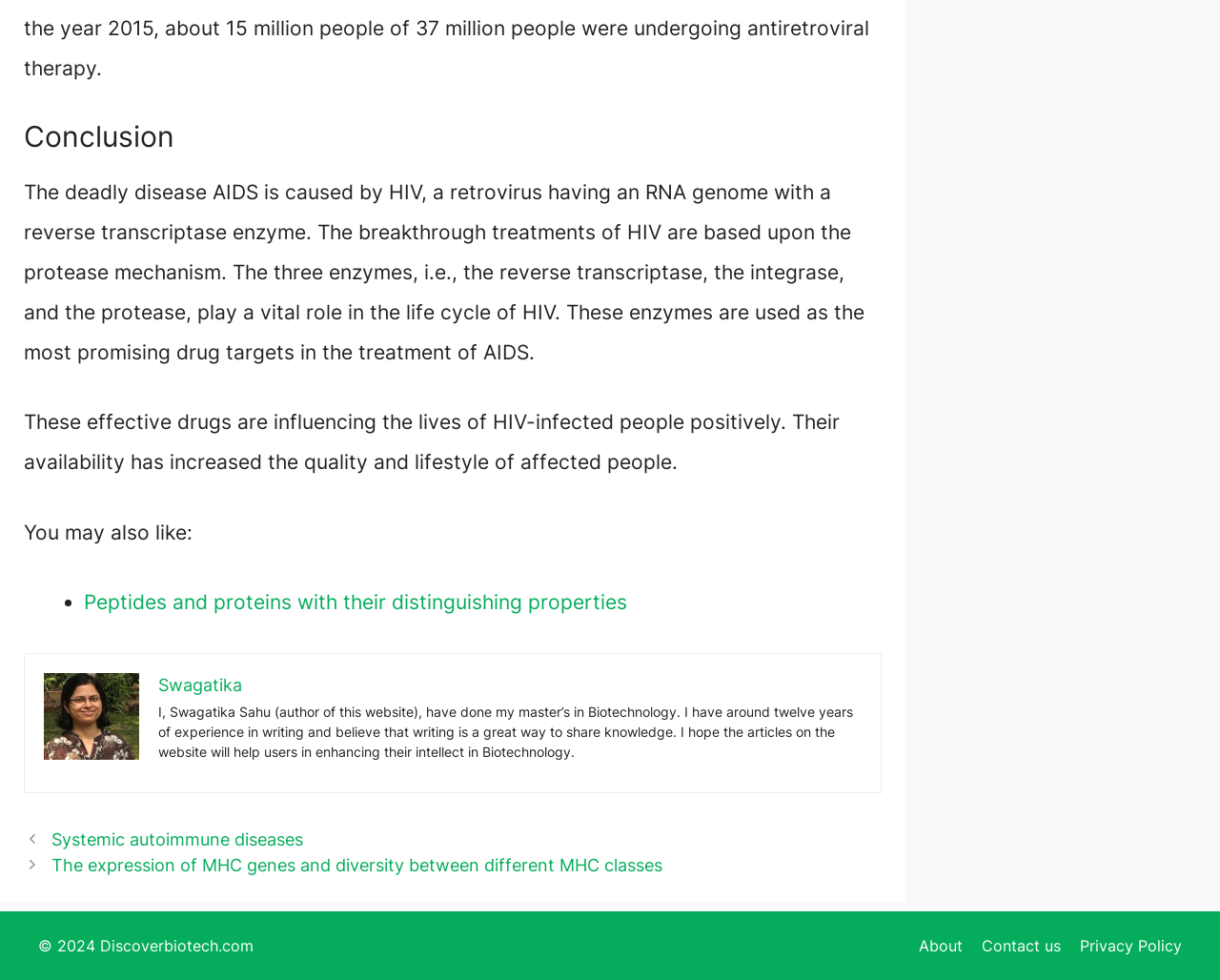Bounding box coordinates are given in the format (top-left x, top-left y, bottom-right x, bottom-right y). All values should be floating point numbers between 0 and 1. Provide the bounding box coordinate for the UI element described as: Swagatika

[0.13, 0.688, 0.198, 0.709]